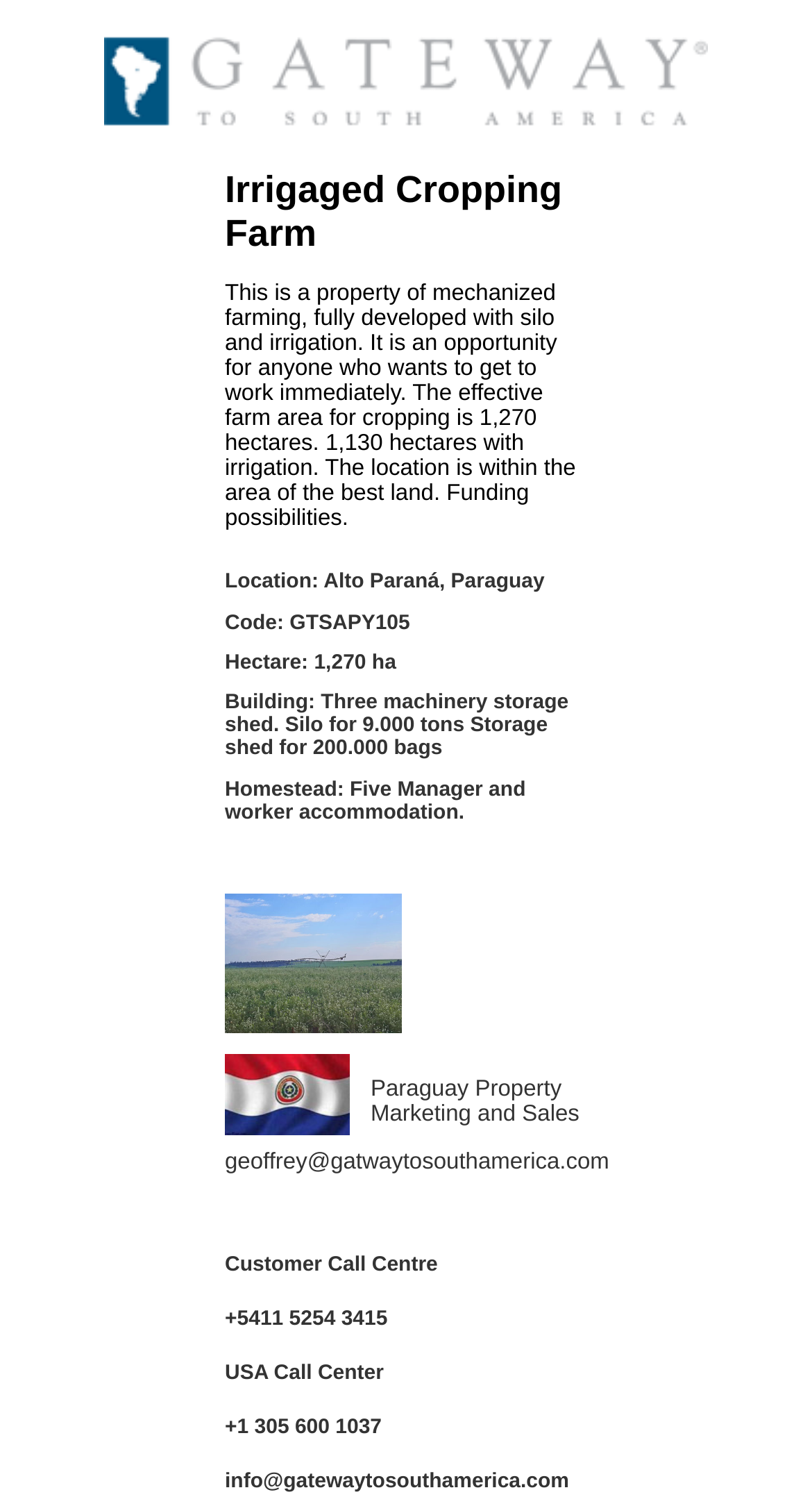Answer the following in one word or a short phrase: 
What is the email address for Paraguay Property Marketing and Sales?

geoffrey@gatwaytosouthamerica.com